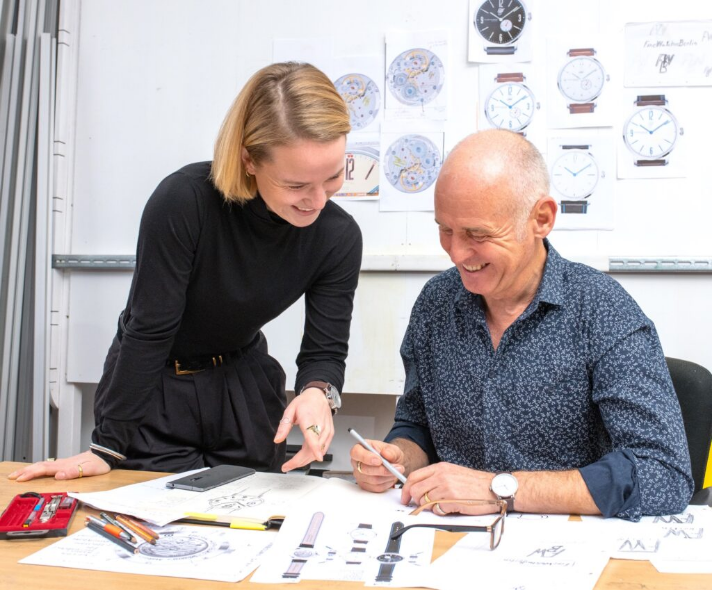What is on the wall behind them?
Please provide a comprehensive answer to the question based on the webpage screenshot.

The detailed watch illustrations on the wall behind the two individuals suggest that they are working on a project related to watchmaking, and the illustrations may be references or inspirations for their design work.